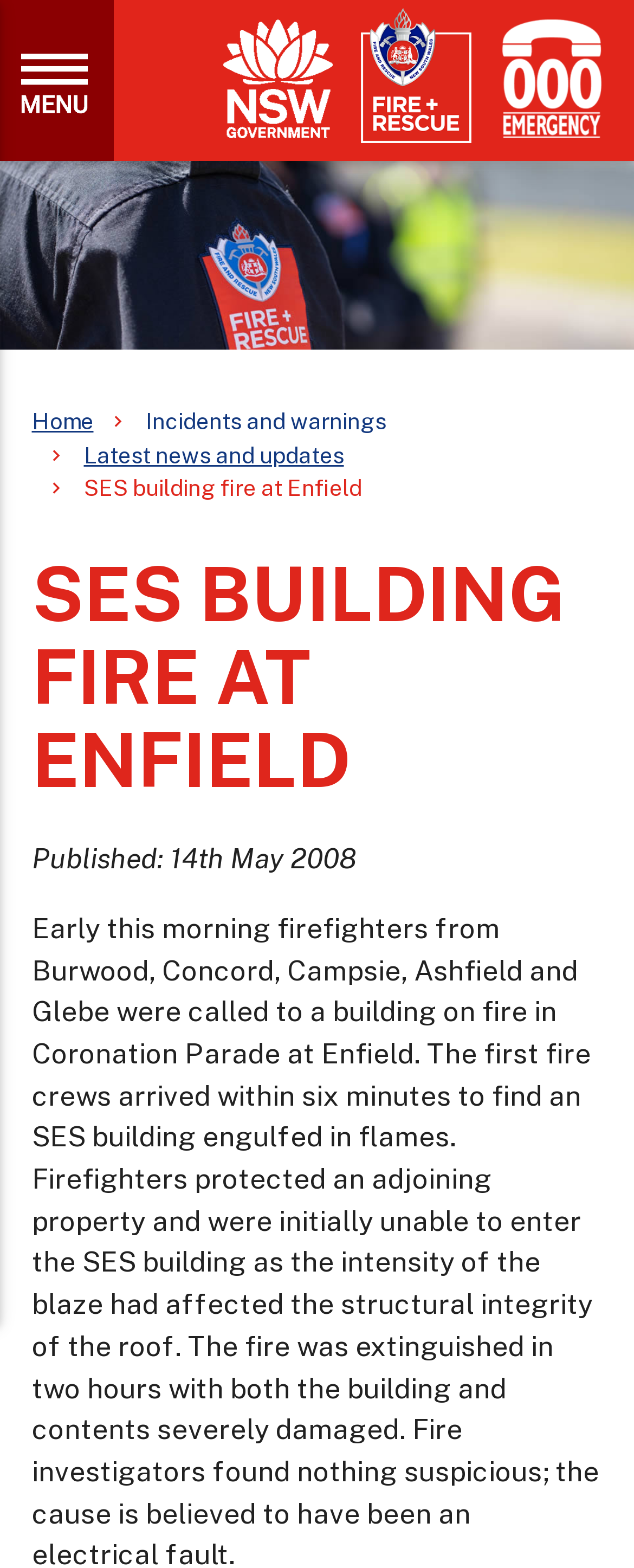How many sections are there in the webpage?
Answer the question in as much detail as possible.

I identified two main sections in the webpage, the navigation section at the top and the content section below it, which contains the main heading and other static text elements.